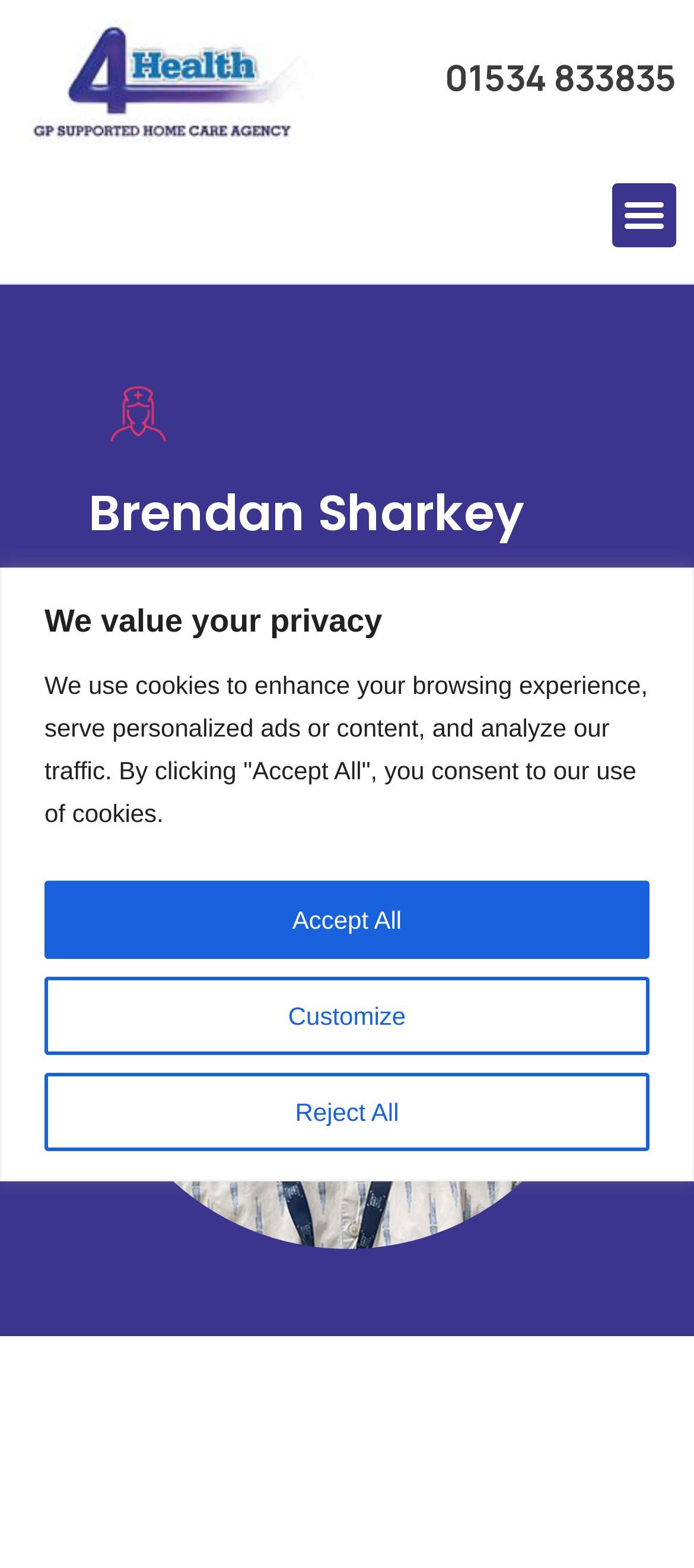What is the phone number on the webpage?
Refer to the image and provide a detailed answer to the question.

I found the phone number by looking at the StaticText element with the bounding box coordinates [0.641, 0.034, 0.974, 0.065], which contains the text '01534 833835'.